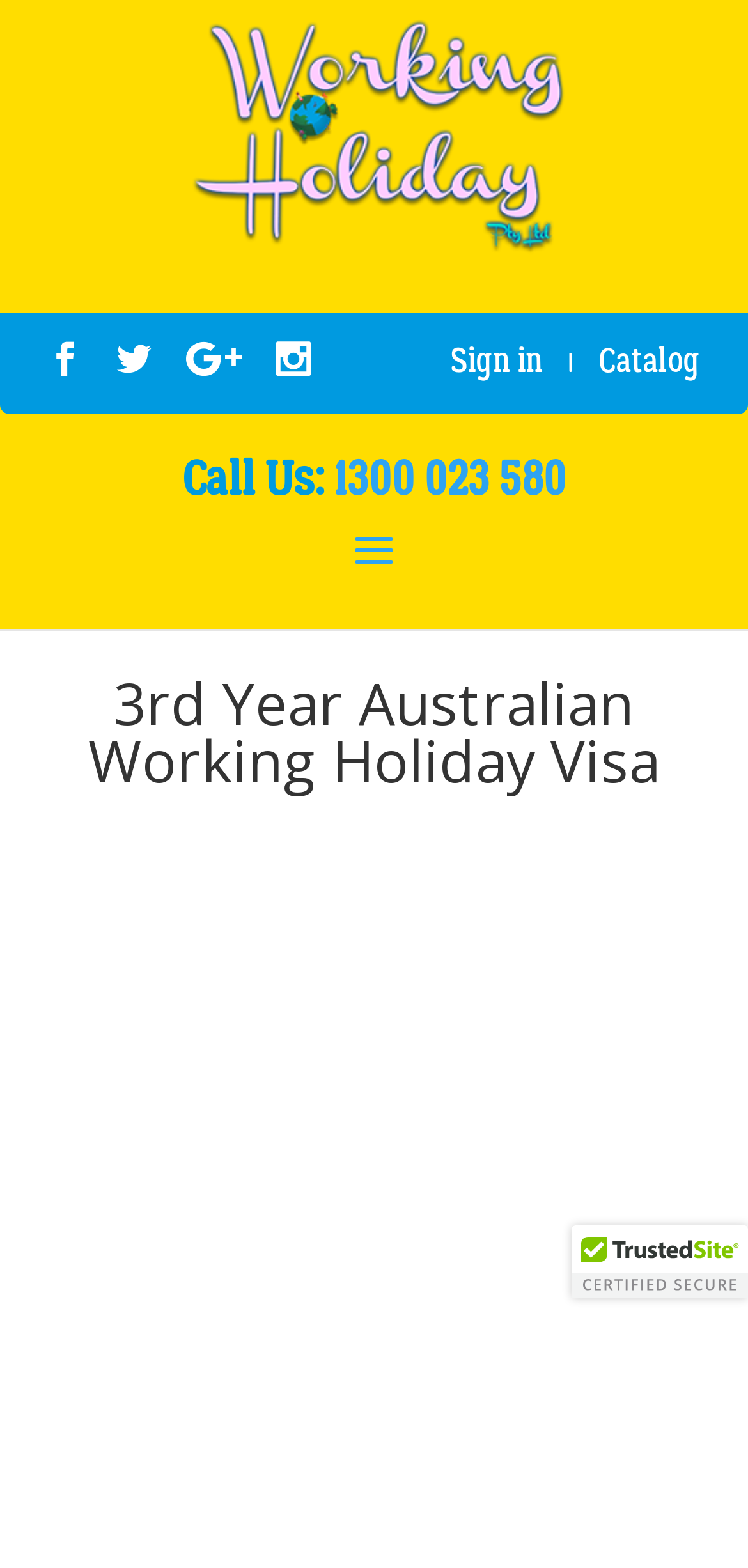Answer the question below using just one word or a short phrase: 
What is the text next to the 'Sign in' link?

|